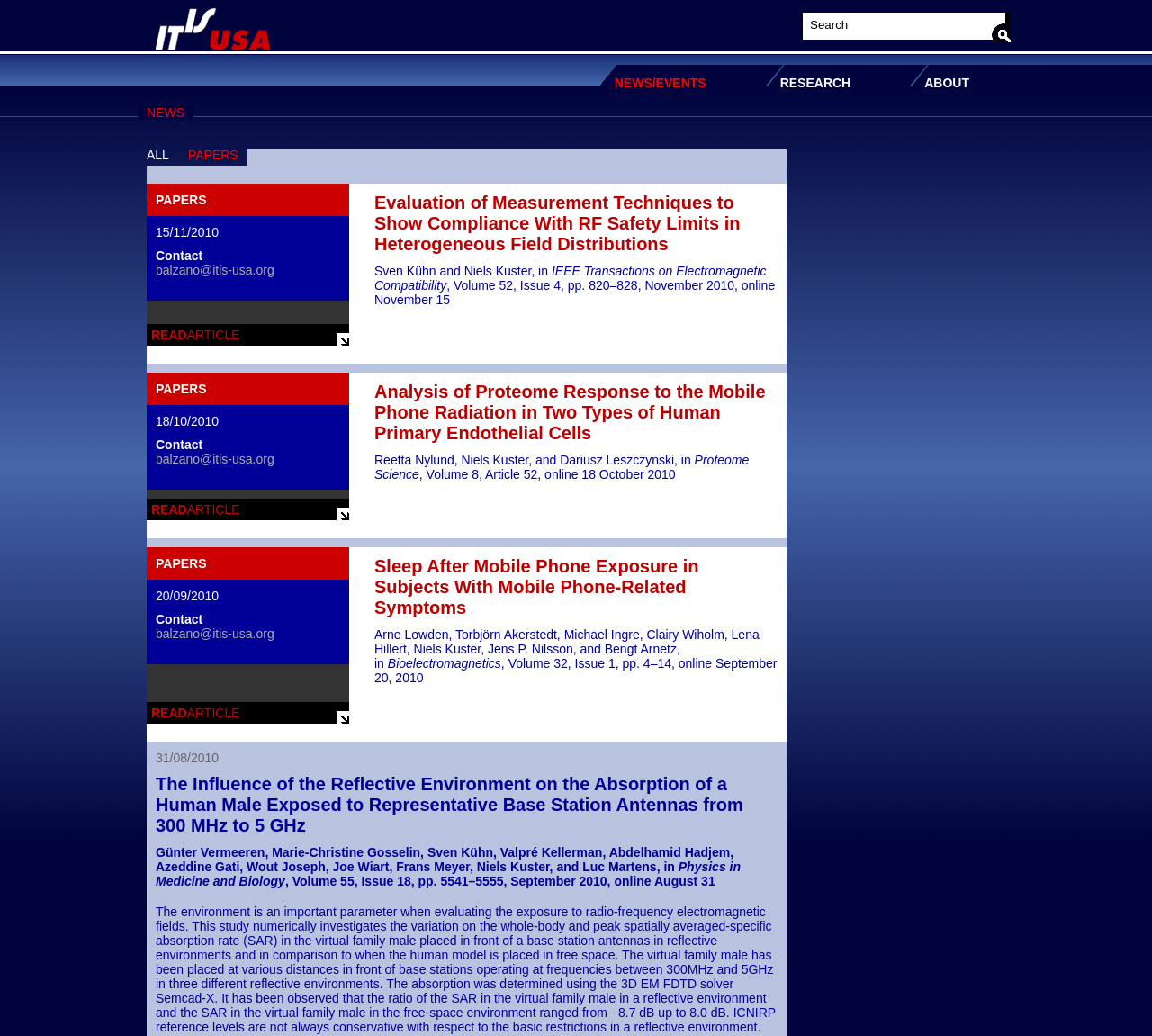Determine the bounding box coordinates of the UI element described below. Use the format (top-left x, top-left y, bottom-right x, bottom-right y) with floating point numbers between 0 and 1: We Made it

None